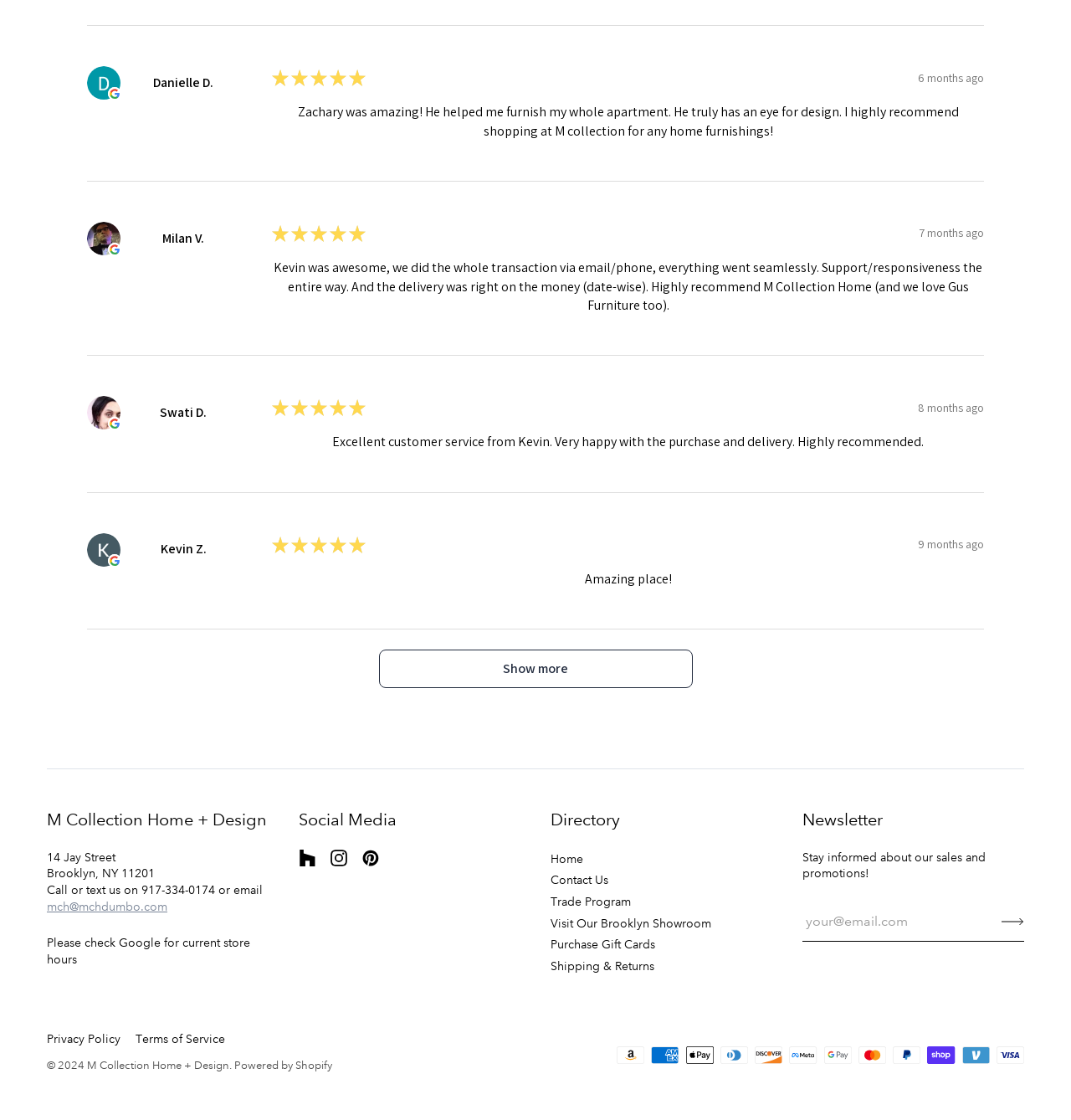Specify the bounding box coordinates of the element's region that should be clicked to achieve the following instruction: "Search for something". The bounding box coordinates consist of four float numbers between 0 and 1, in the format [left, top, right, bottom].

None